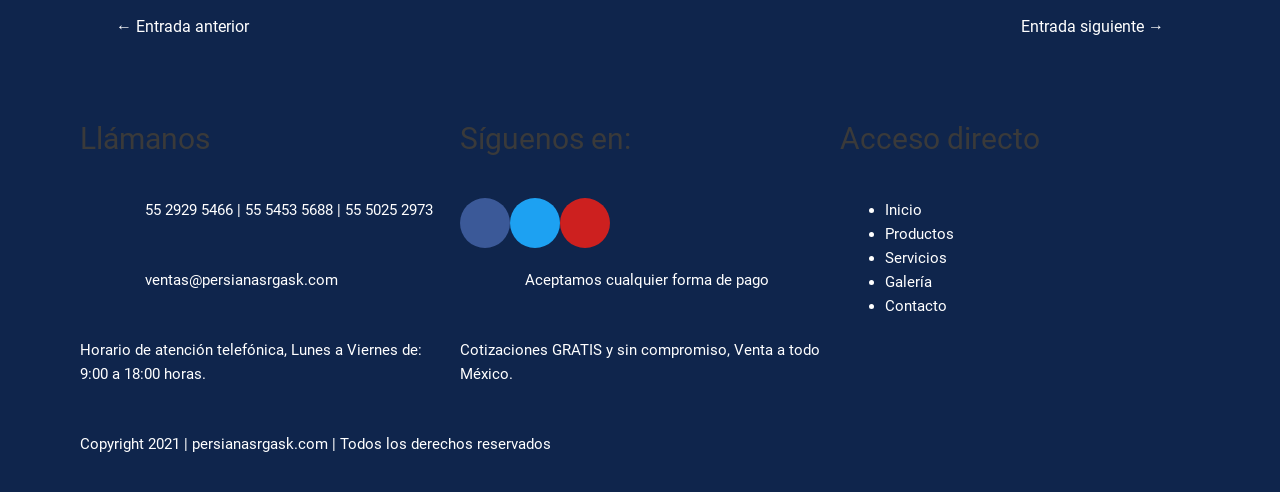Could you please study the image and provide a detailed answer to the question:
What is the phone number for sales?

The phone number for sales can be found in the static text element '55 2929 5466 | 55 5453 5688 | 55 5025 2973' which is located at the top of the webpage, indicating that it is a contact information section.